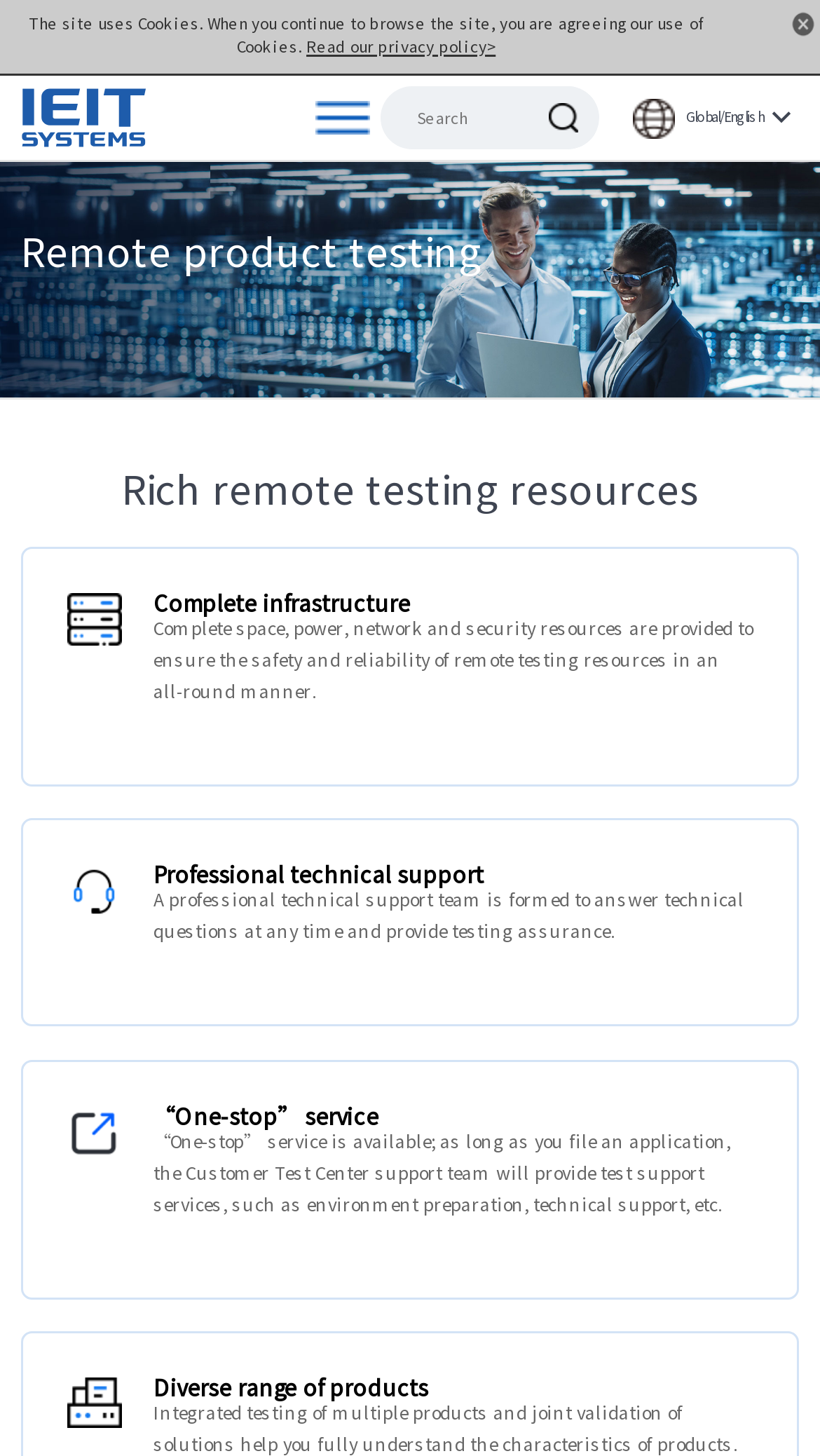What is the main service provided? From the image, respond with a single word or brief phrase.

Remote product testing